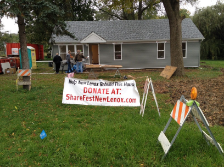What is the current state of the house?
Based on the screenshot, respond with a single word or phrase.

Under construction or renovation